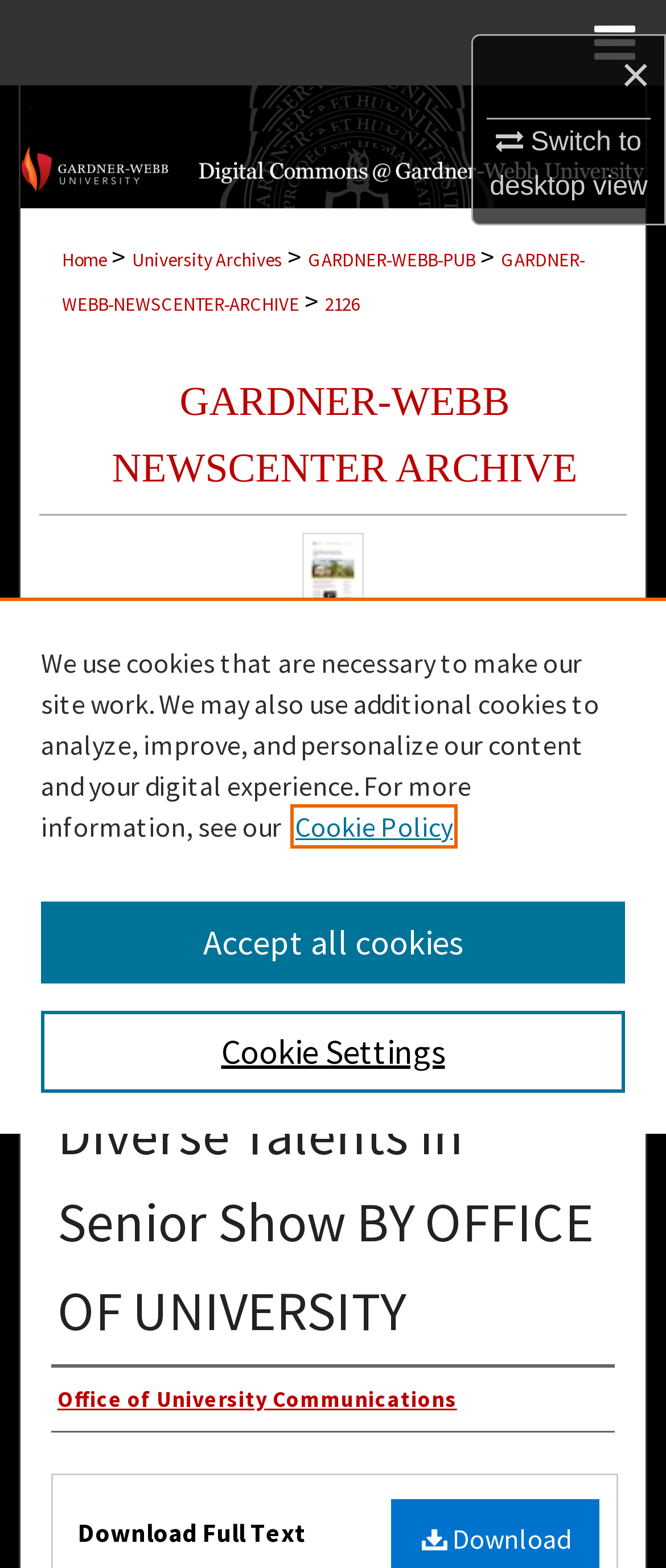Please identify the bounding box coordinates of the element's region that needs to be clicked to fulfill the following instruction: "Browse Collections". The bounding box coordinates should consist of four float numbers between 0 and 1, i.e., [left, top, right, bottom].

[0.0, 0.109, 1.0, 0.163]